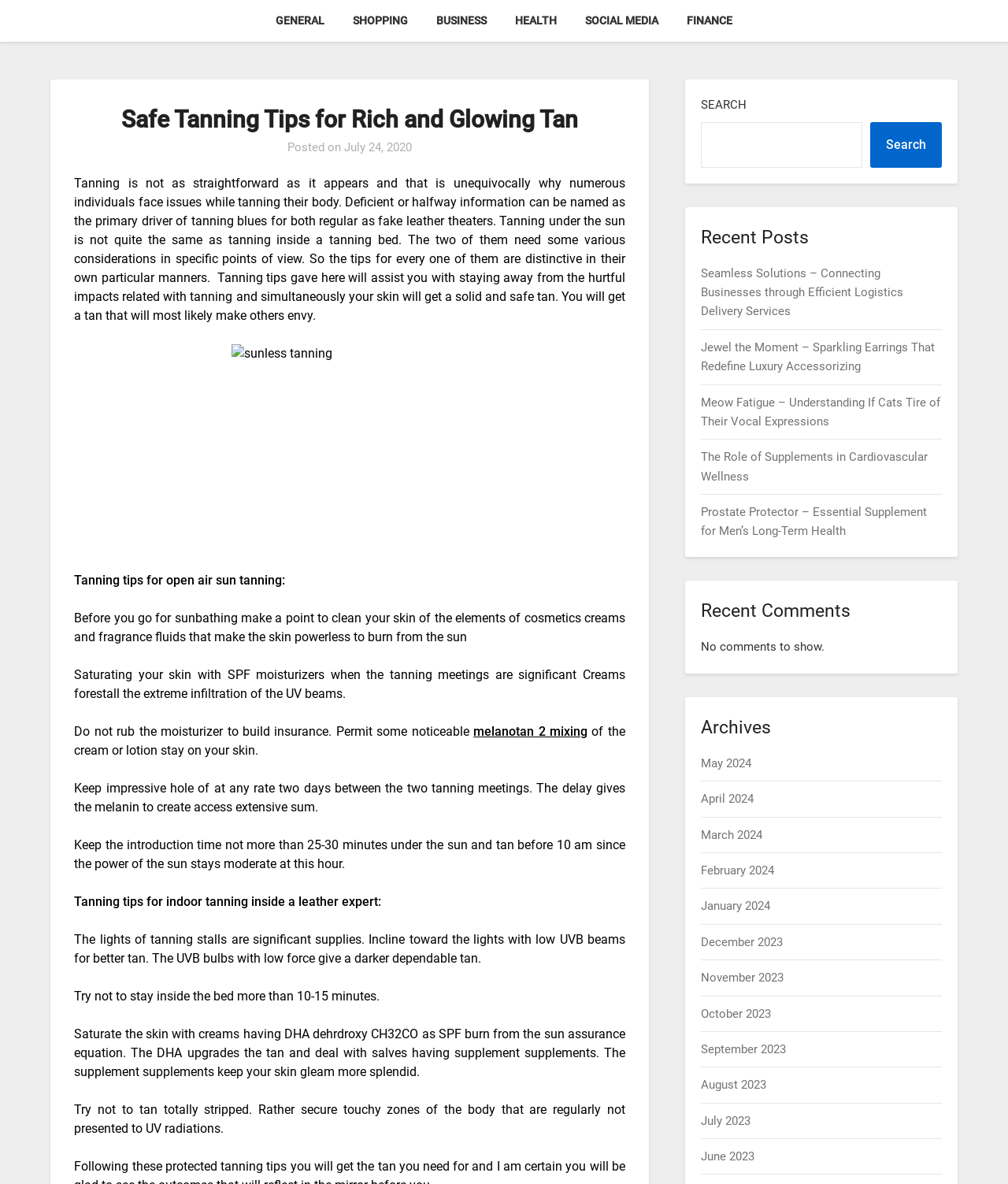Based on the provided description, "parent_node: Search name="s"", find the bounding box of the corresponding UI element in the screenshot.

[0.696, 0.103, 0.855, 0.142]